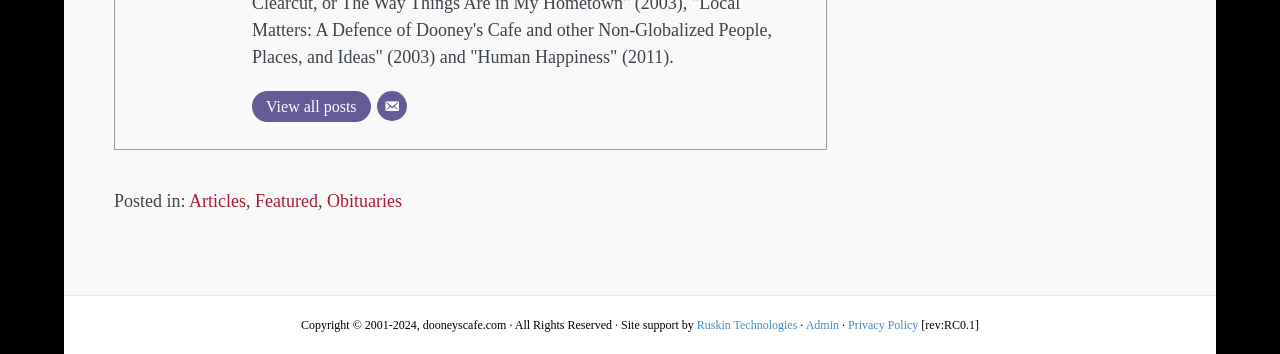What is the purpose of the 'Admin' link?
Look at the image and answer with only one word or phrase.

Site administration